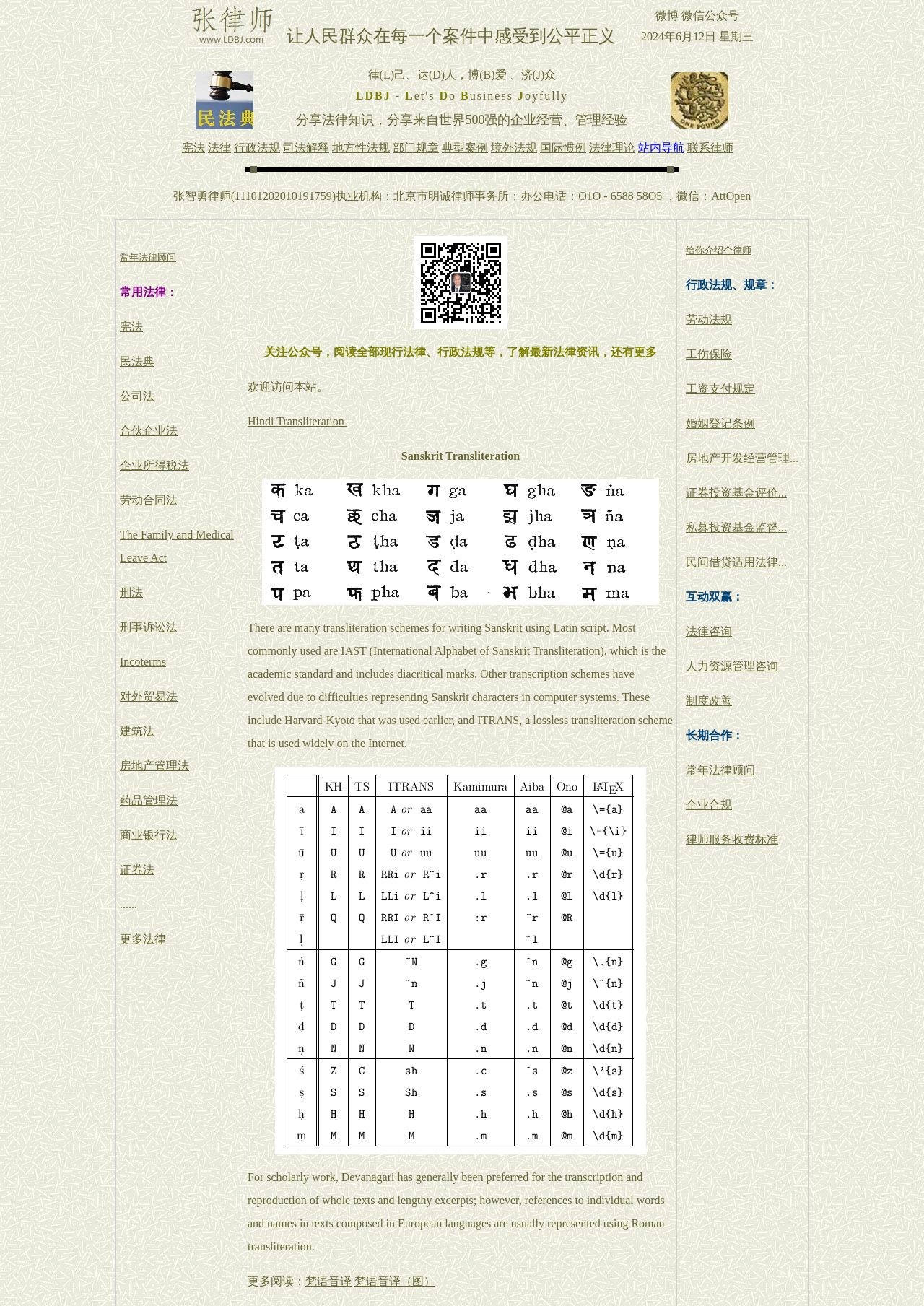Give a one-word or short-phrase answer to the following question: 
What is the main topic of this webpage?

Sanskrit Transliteration